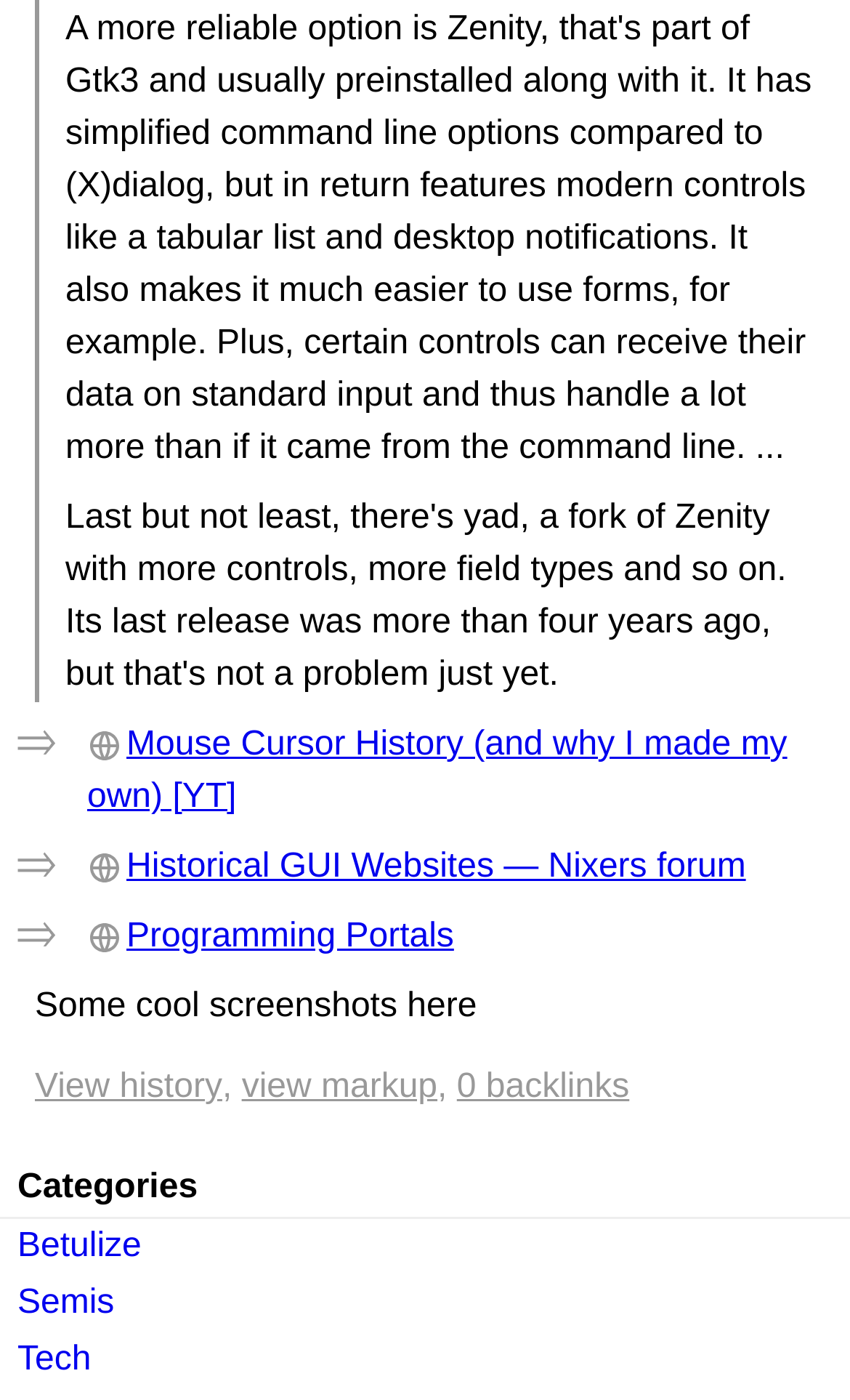How many links are there in the list?
Using the image, respond with a single word or phrase.

3